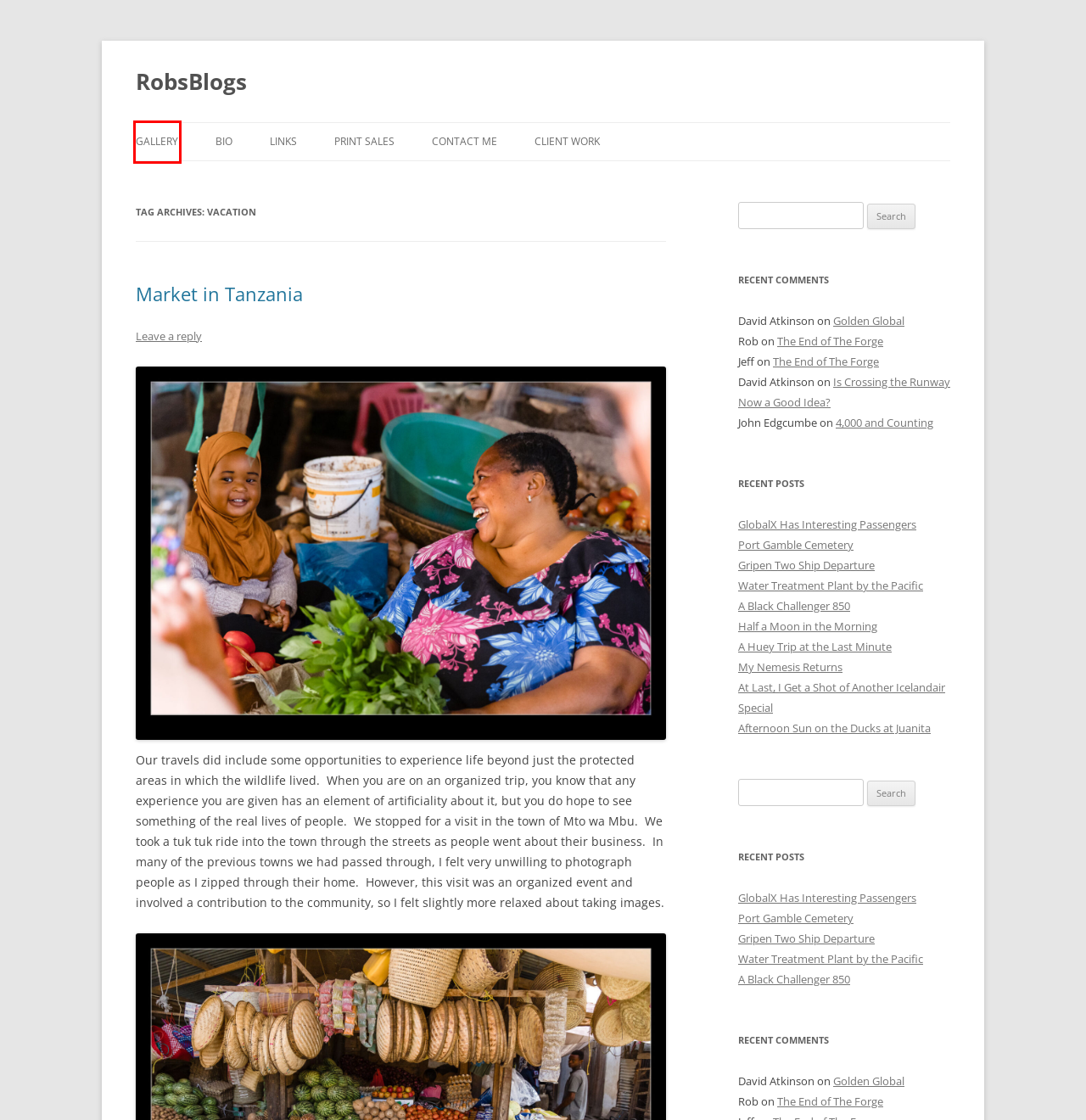Look at the screenshot of a webpage where a red bounding box surrounds a UI element. Your task is to select the best-matching webpage description for the new webpage after you click the element within the bounding box. The available options are:
A. RobsBlogs
B. Midwest Helicopters | RobsBlogs
C. GlobalX Has Interesting Passengers | RobsBlogs
D. Print Sales | RobsBlogs
E. Lightroom Gallery
F. A Black Challenger 850 | RobsBlogs
G. Is Crossing the Runway Now a Good Idea? | RobsBlogs
H. Port Gamble Cemetery | RobsBlogs

E